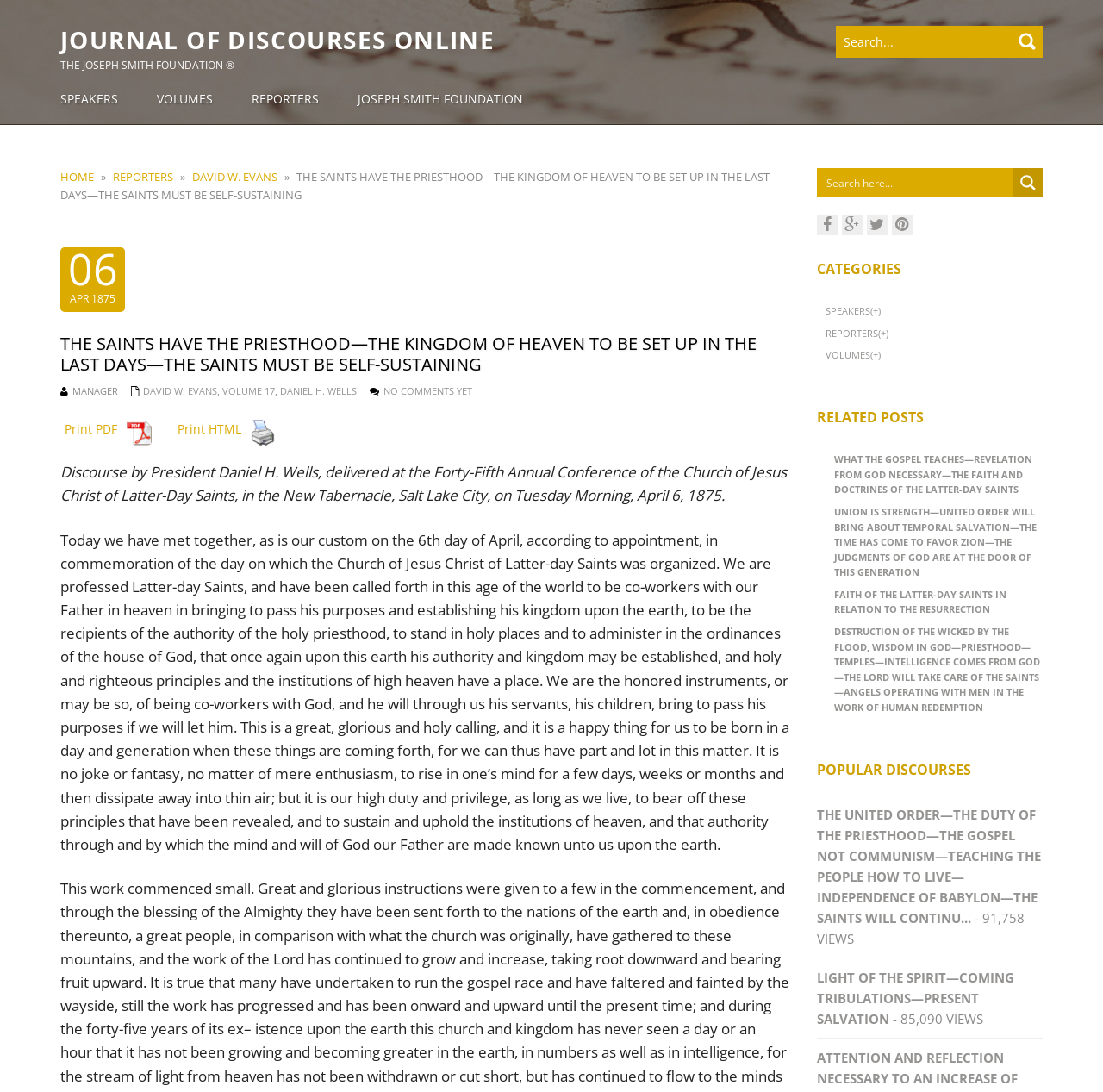Please identify and generate the text content of the webpage's main heading.

JOURNAL OF DISCOURSES ONLINE